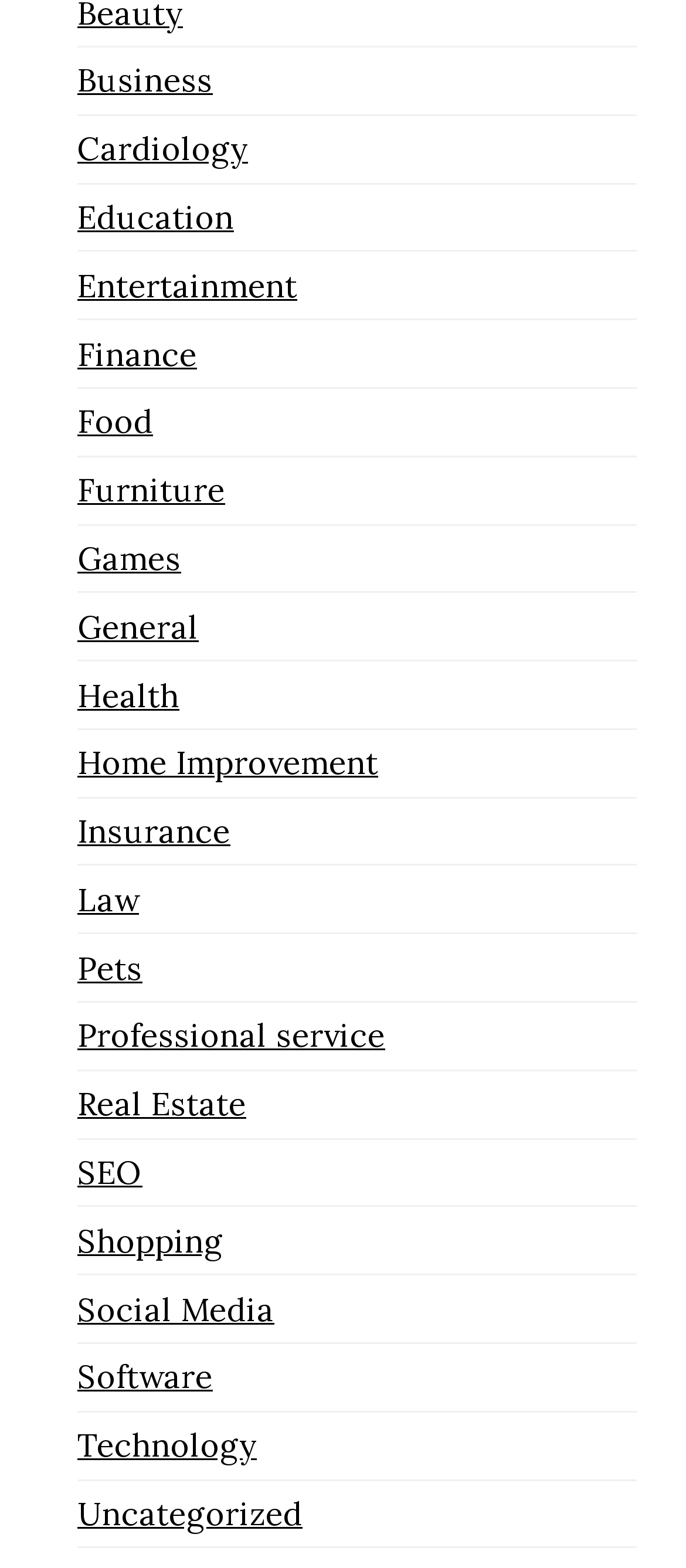Consider the image and give a detailed and elaborate answer to the question: 
What is the first category?

I looked at the topmost link on the webpage and found that the first category is Business.